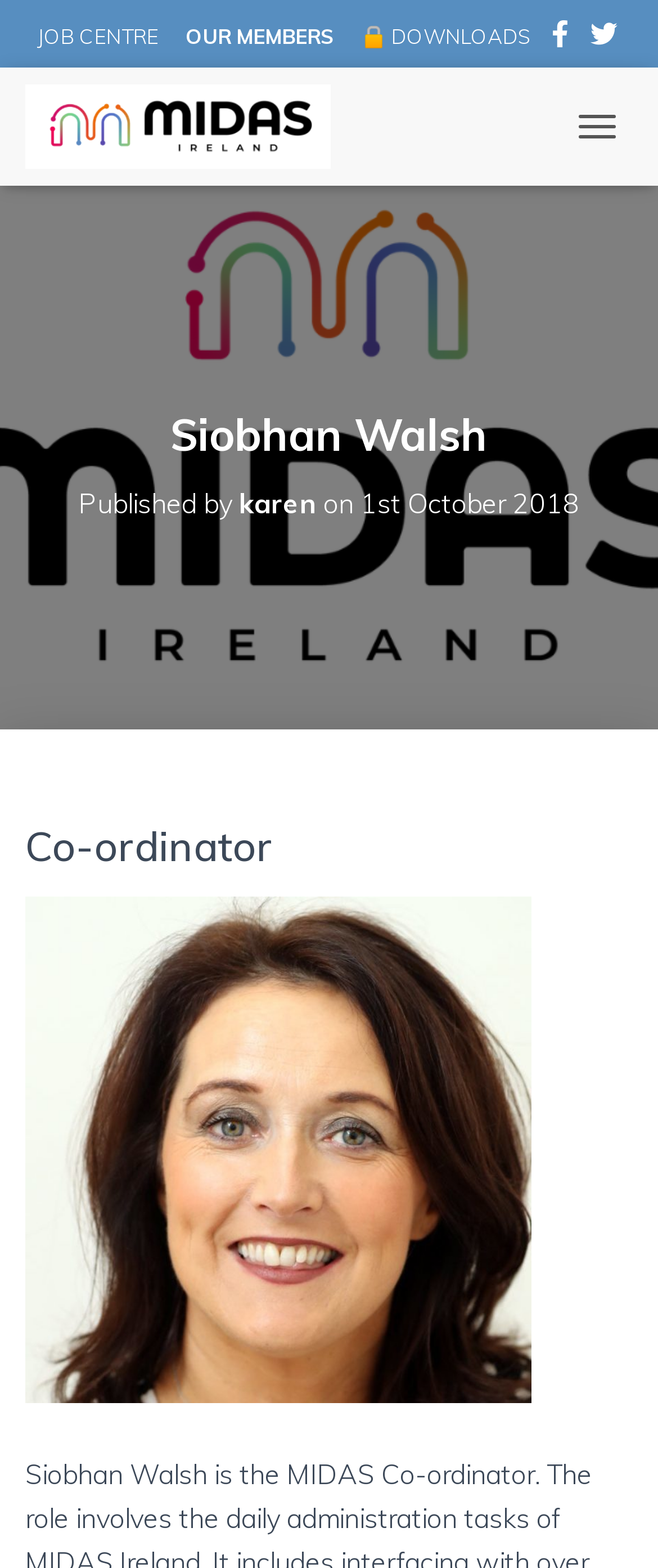Please determine the bounding box coordinates of the section I need to click to accomplish this instruction: "Click on JOB CENTRE".

[0.049, 0.002, 0.241, 0.045]